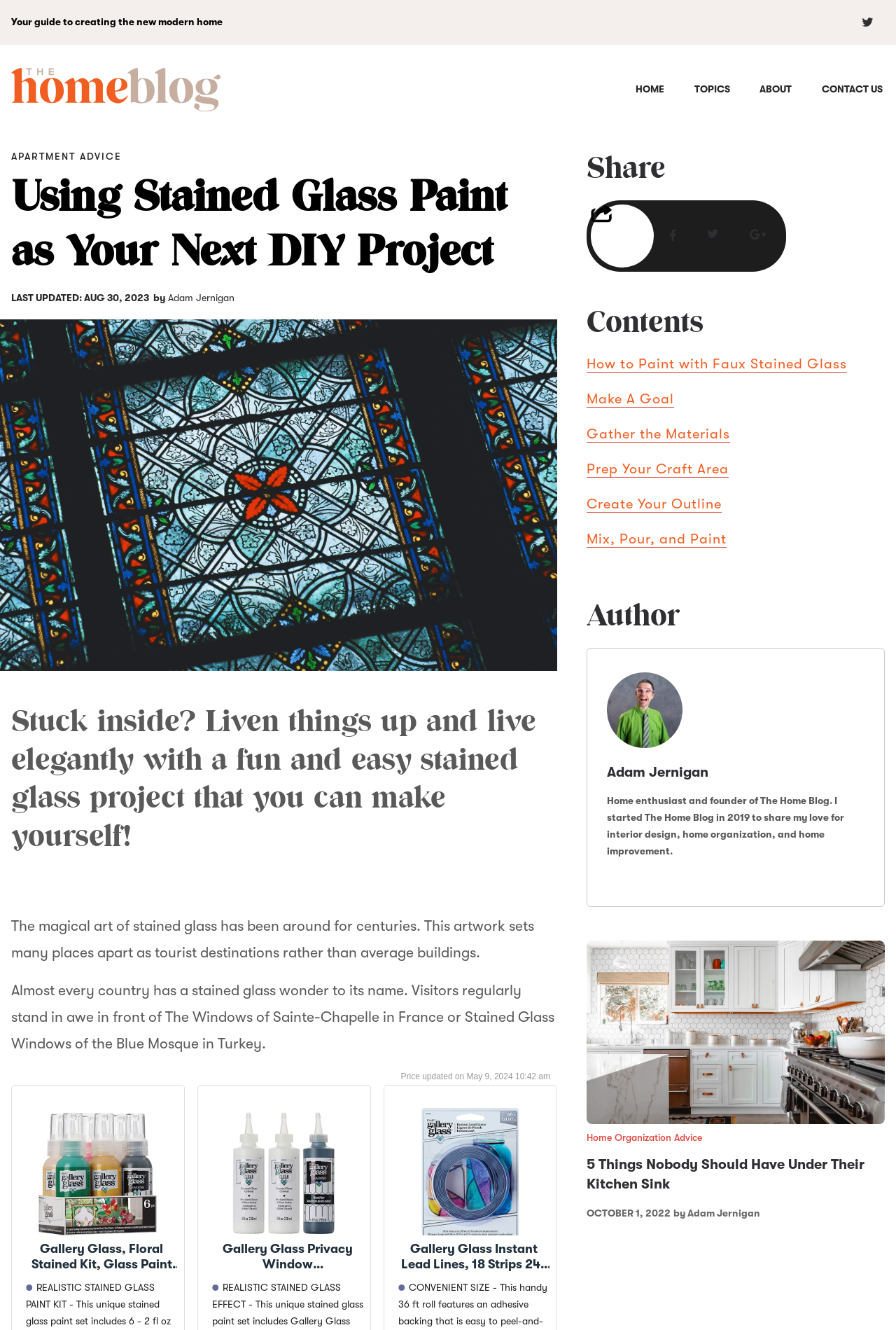What is the author of this article?
Carefully analyze the image and provide a thorough answer to the question.

I found the author's name by looking at the section that says 'by' followed by the author's name, which is 'Adam Jernigan'.